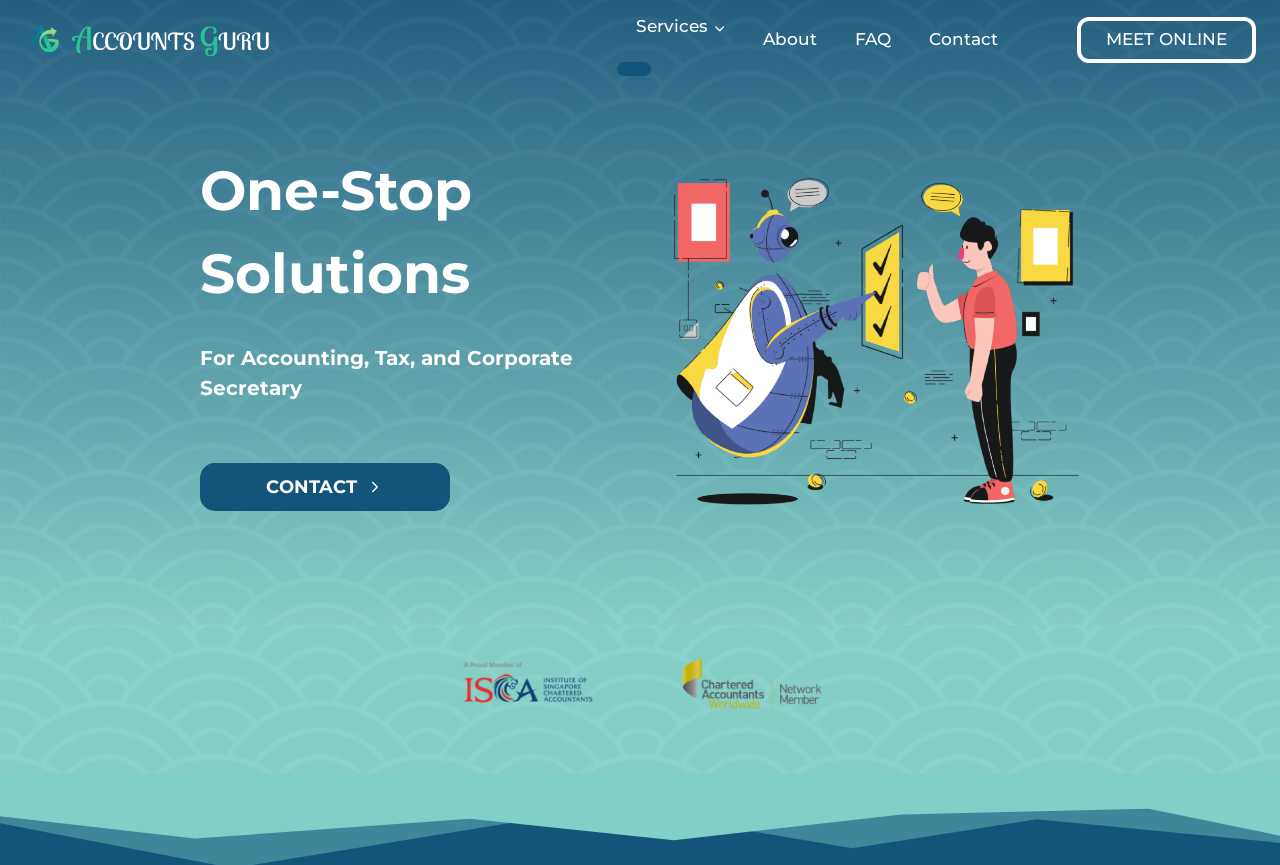Determine the bounding box coordinates of the clickable area required to perform the following instruction: "Click the 'Reply' button". The coordinates should be represented as four float numbers between 0 and 1: [left, top, right, bottom].

None